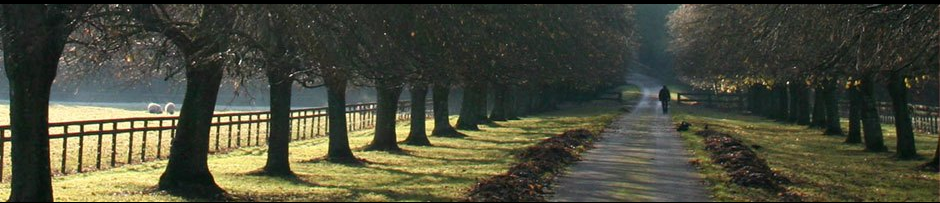Please answer the following question using a single word or phrase: 
Are the hills in the background gentle?

Yes